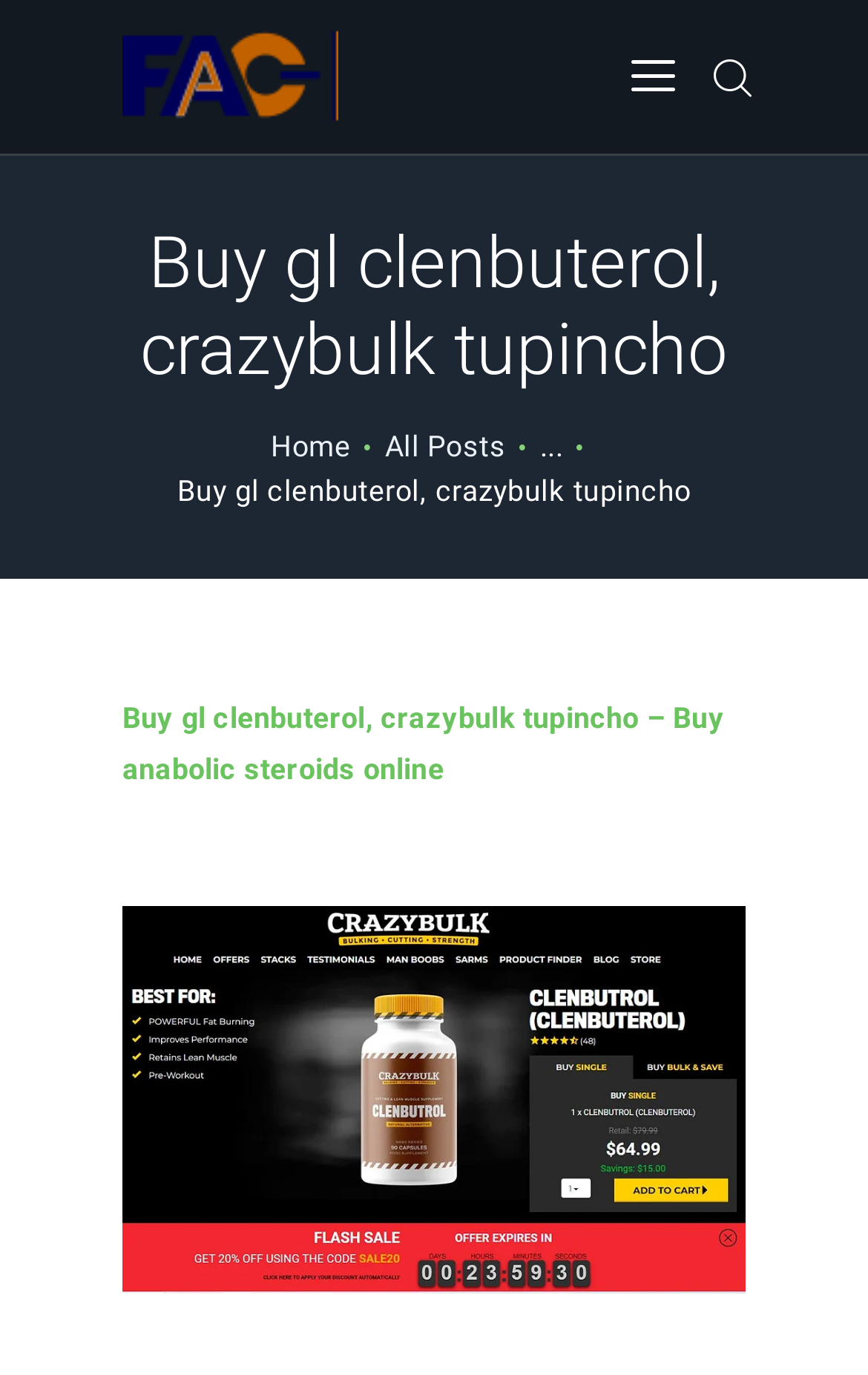What is the language of the navigation links?
Kindly answer the question with as much detail as you can.

The navigation links on the webpage are in both Arabic and English languages, as indicated by the text they contain, such as 'الرئيسية' and 'Home'. This suggests that the website is bilingual and caters to users who speak both languages.